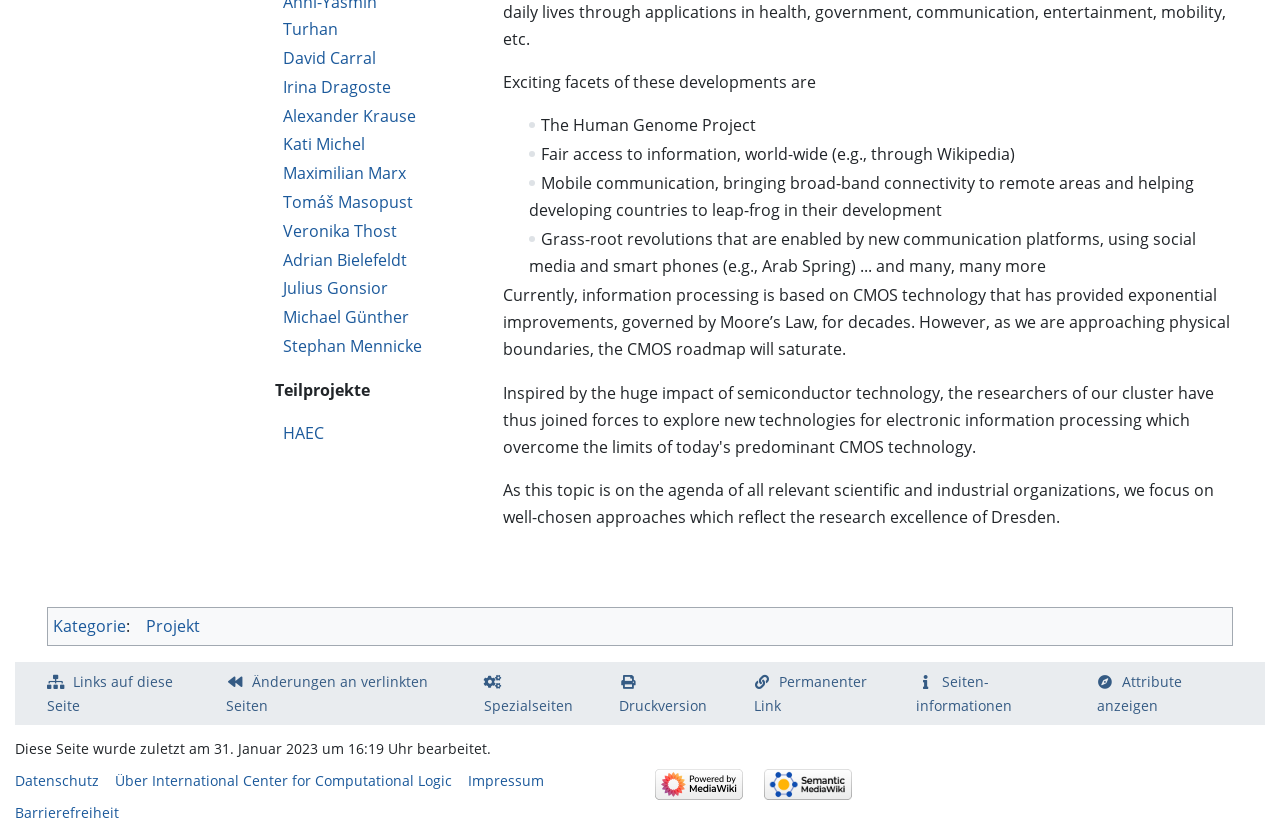Determine the bounding box coordinates of the UI element described by: "alt="Powered by MediaWiki"".

[0.512, 0.933, 0.58, 0.956]